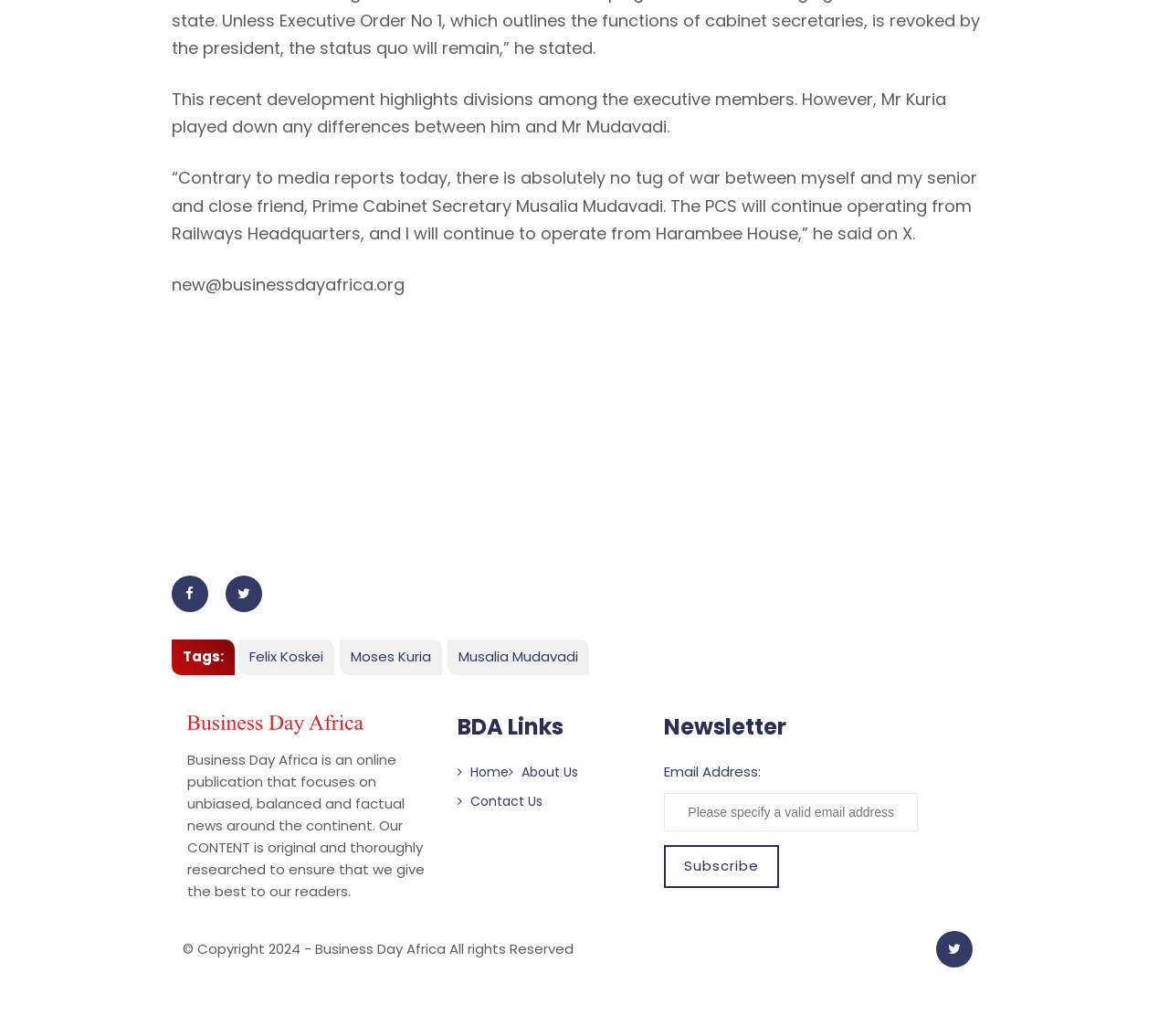Determine the bounding box coordinates for the area that should be clicked to carry out the following instruction: "Click the Home link".

[0.392, 0.736, 0.435, 0.759]